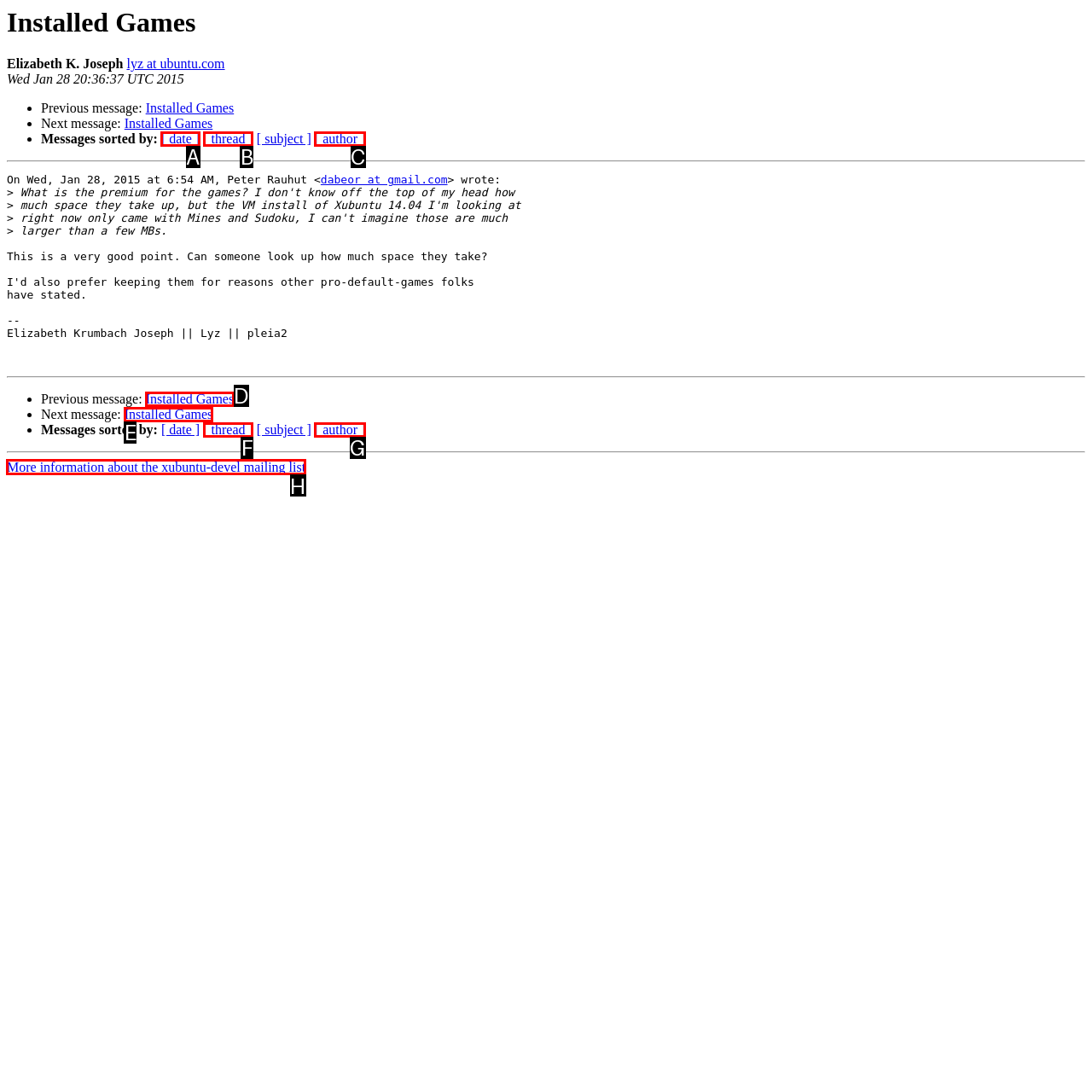Show which HTML element I need to click to perform this task: Read more information about the xubuntu-devel mailing list Answer with the letter of the correct choice.

H